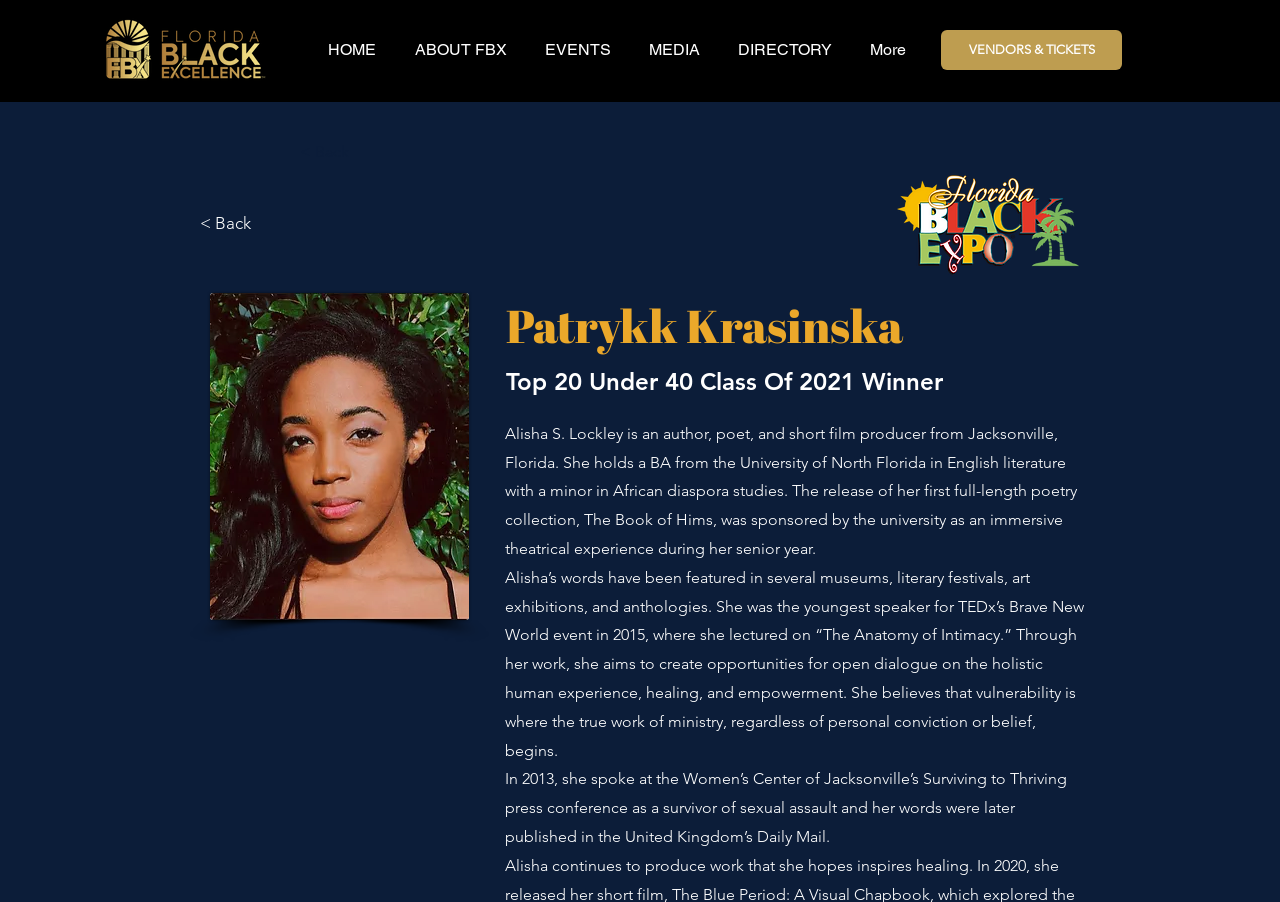Find the bounding box coordinates for the area that should be clicked to accomplish the instruction: "Click the VENDORS & TICKETS link".

[0.735, 0.033, 0.877, 0.078]